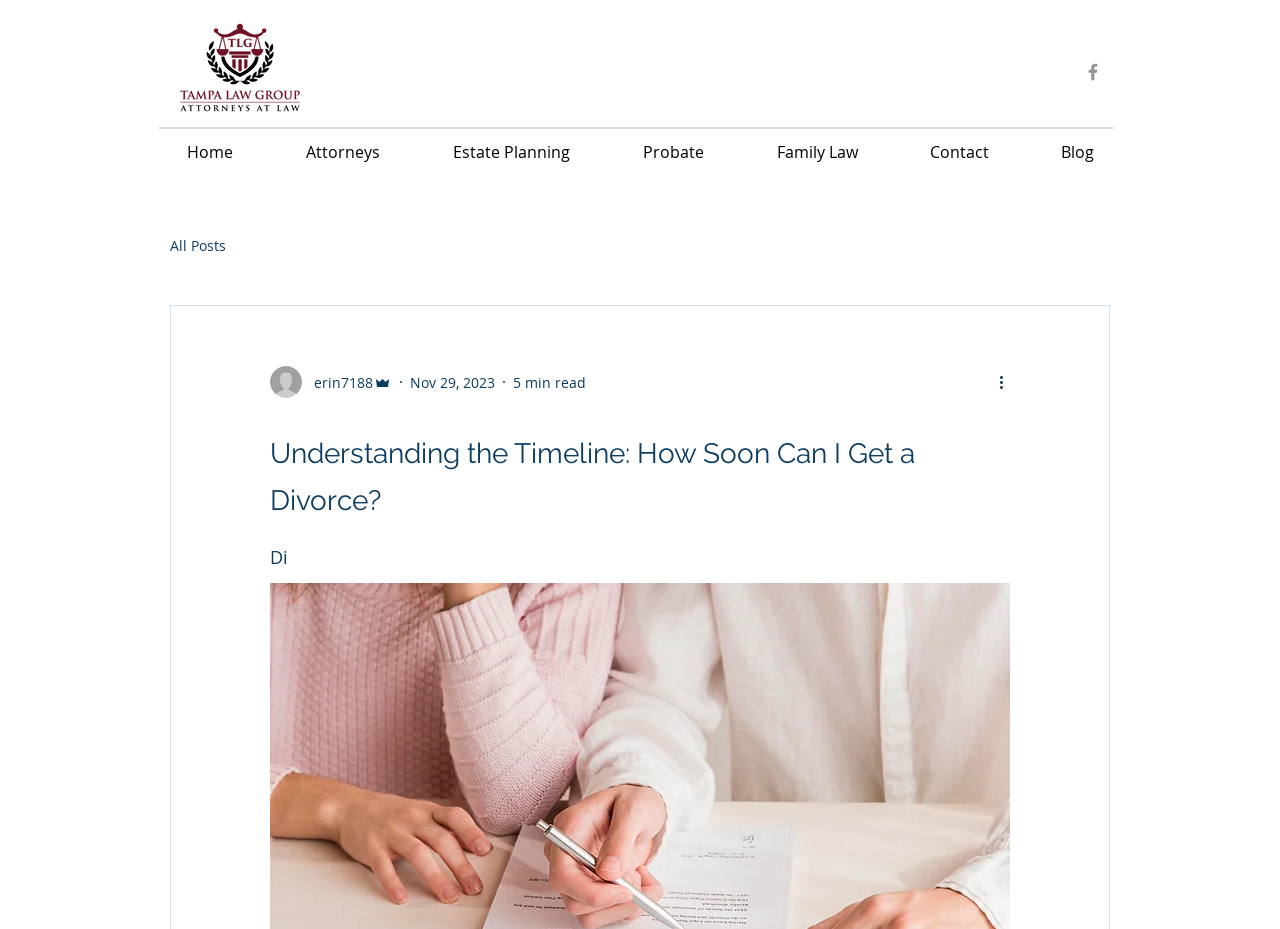Who is the author of the latest article?
Provide a comprehensive and detailed answer to the question.

I found the latest article section and looked for the author's name, which is 'Admin', located below the writer's picture.